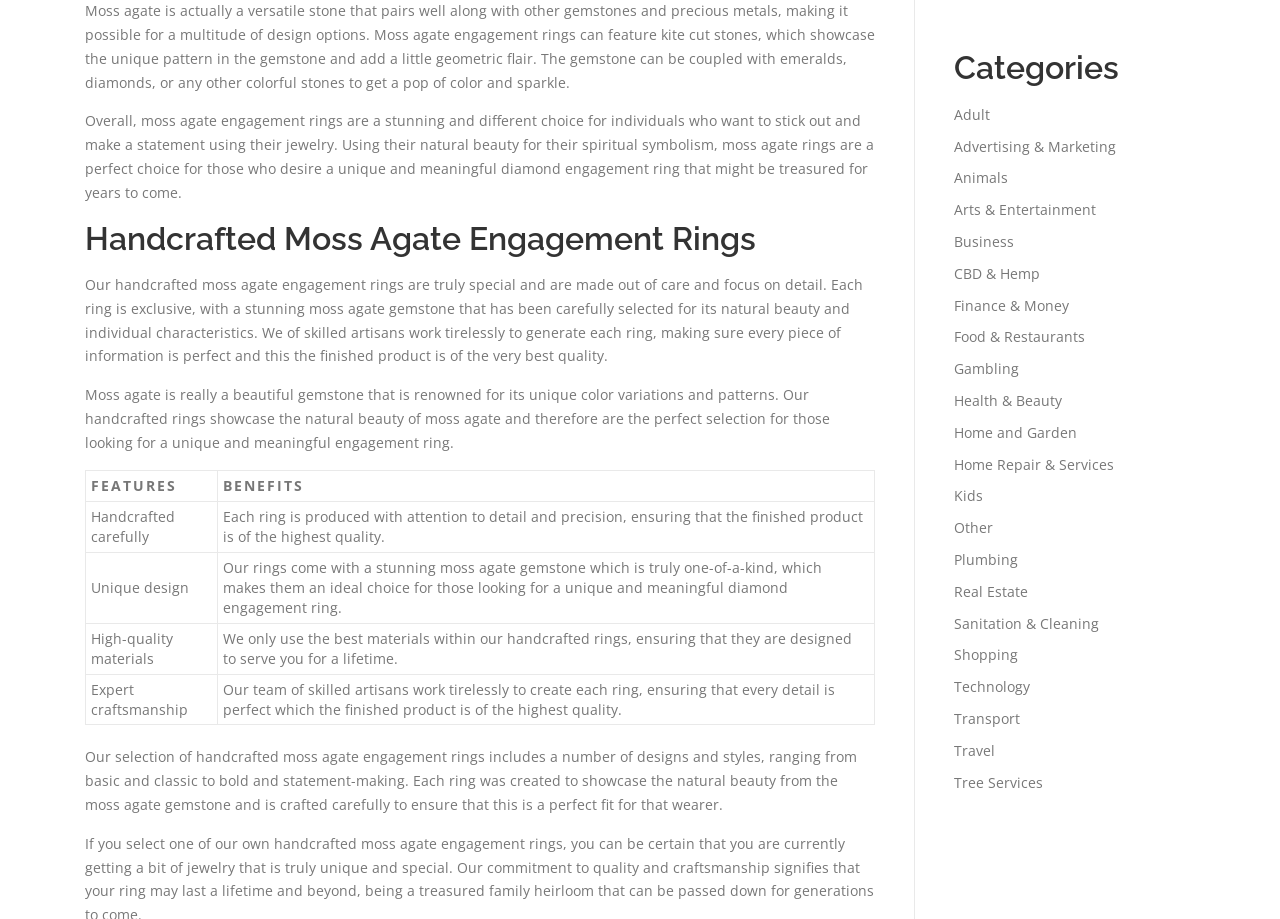Show the bounding box coordinates for the element that needs to be clicked to execute the following instruction: "Select 'Health & Beauty'". Provide the coordinates in the form of four float numbers between 0 and 1, i.e., [left, top, right, bottom].

[0.745, 0.425, 0.83, 0.446]